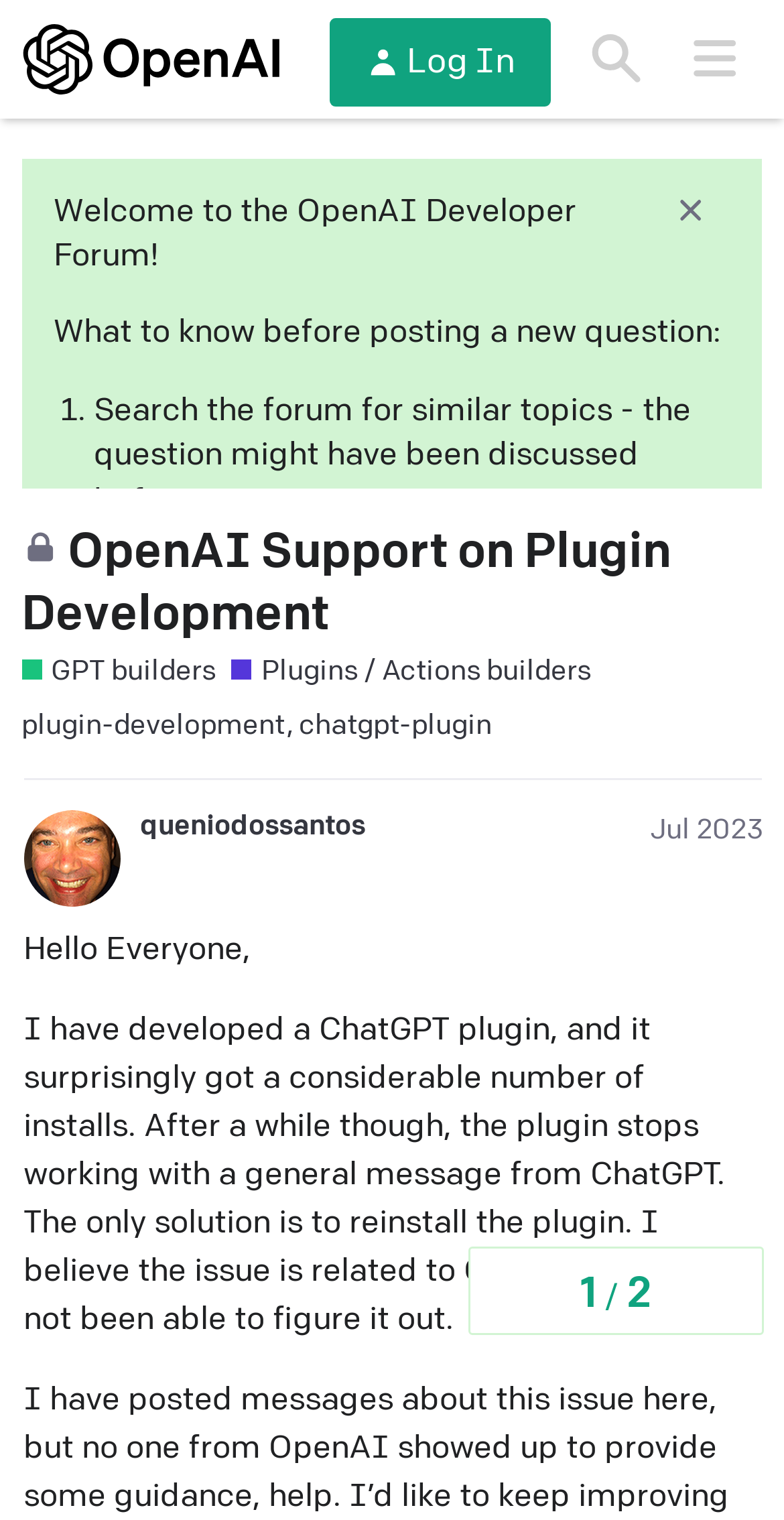Detail the features and information presented on the webpage.

This webpage is a forum discussion page on the OpenAI Developer Forum. At the top, there is a header section with a logo and links to "Log In", "Search", and a menu button. Below the header, there is a welcome message and a brief guide on what to know before posting a new question.

The main content of the page is a discussion topic titled "OpenAI Support on Plugin Development". The topic is closed, and it no longer accepts new replies. The topic title is followed by a brief description of the discussion, which includes links to "GPT builders" and "Plugins / Actions builders".

Below the topic title, there is a list of tags related to the discussion, including "plugin-development" and "chatgpt-plugin". On the right side of the page, there is a navigation section showing the topic progress, with headings indicating the number of pages.

The main discussion content starts with a post from a user named "queniodossantos" dated July 2023. The post describes an issue with a ChatGPT plugin, where it stops working after a while and can only be resolved by reinstalling the plugin. The user believes the issue is related to OAuth but has not been able to figure it out.